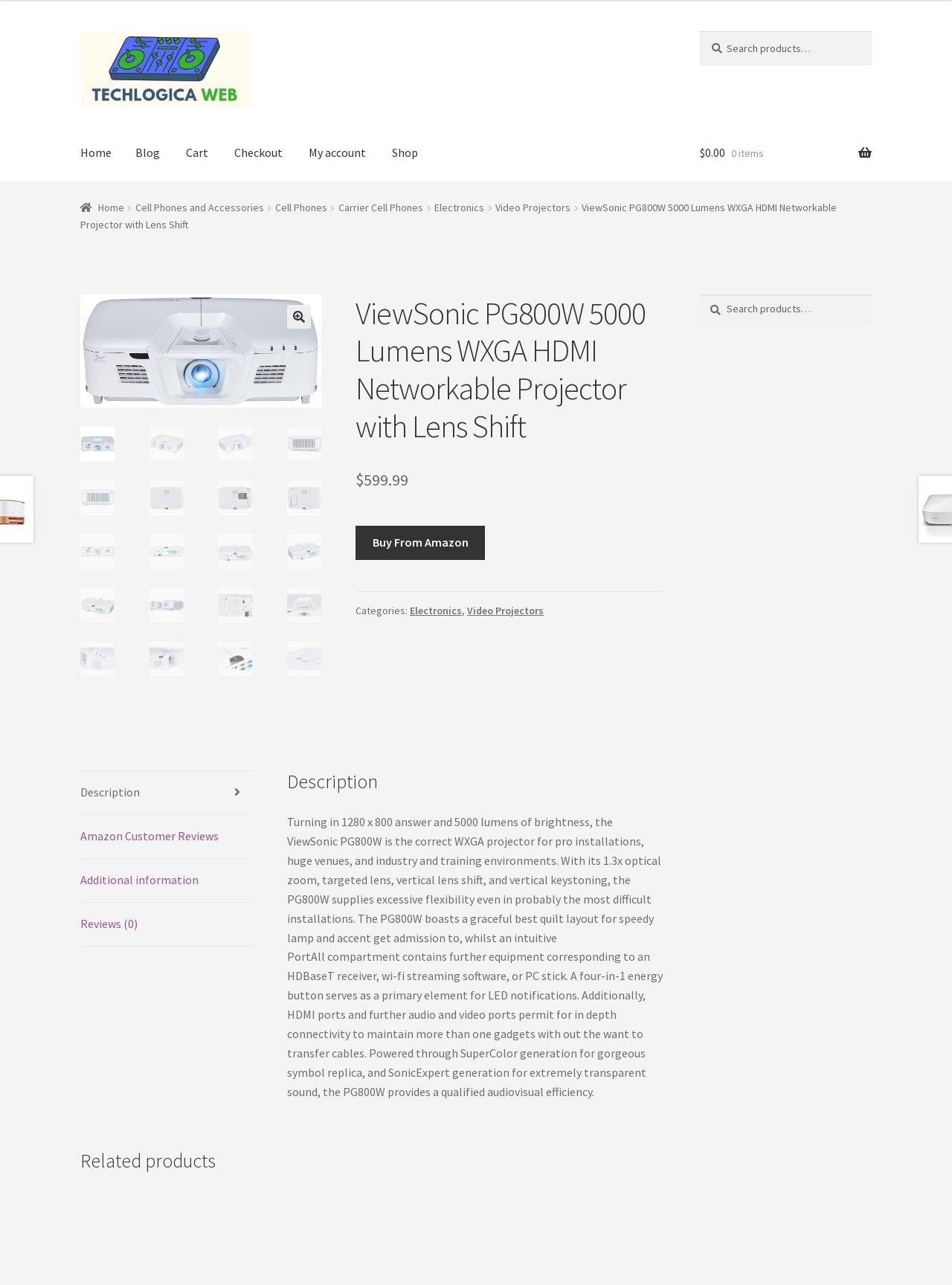Extract the bounding box for the UI element that matches this description: "Buy Tickets".

None